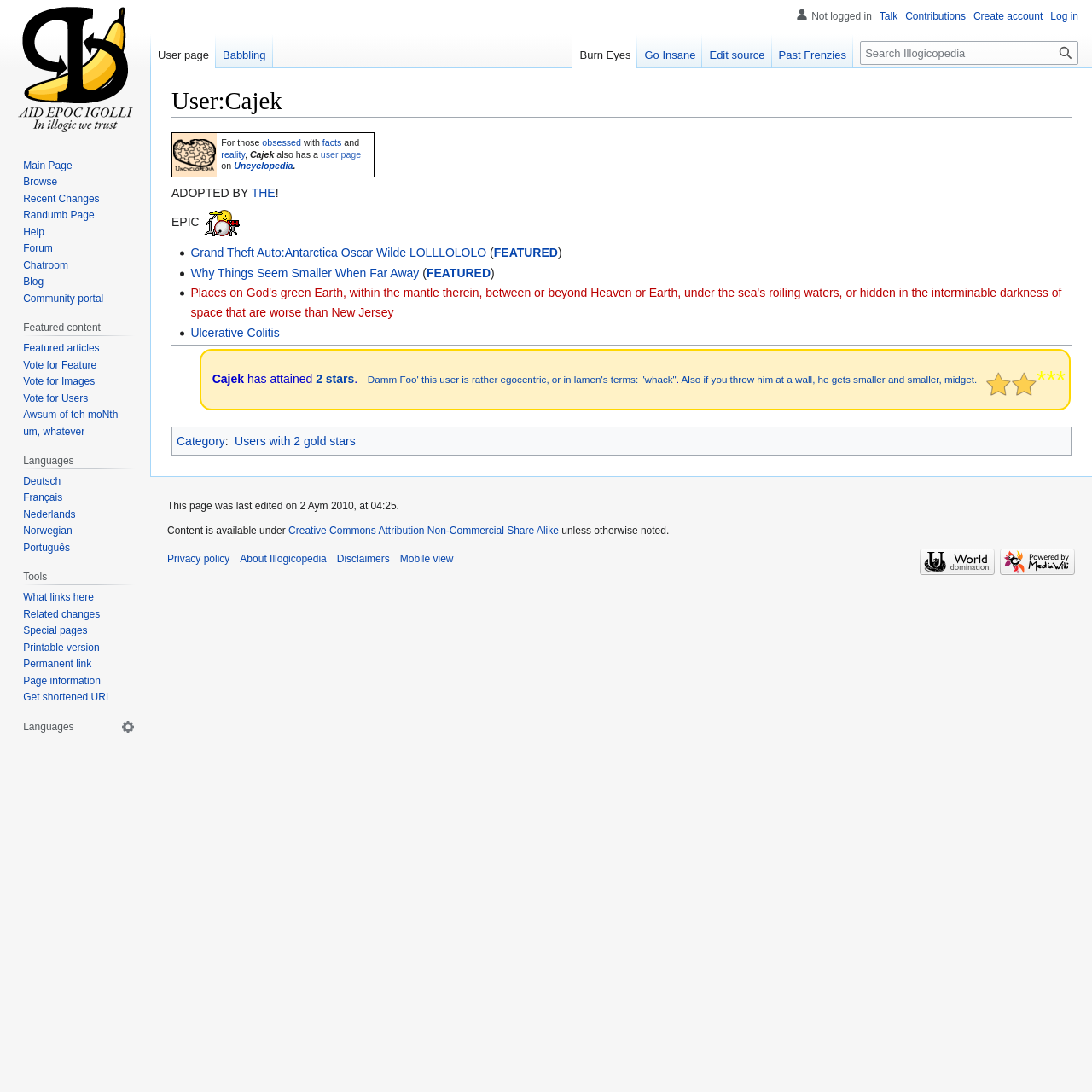Show the bounding box coordinates for the HTML element described as: "Users with 2 gold stars".

[0.215, 0.398, 0.326, 0.41]